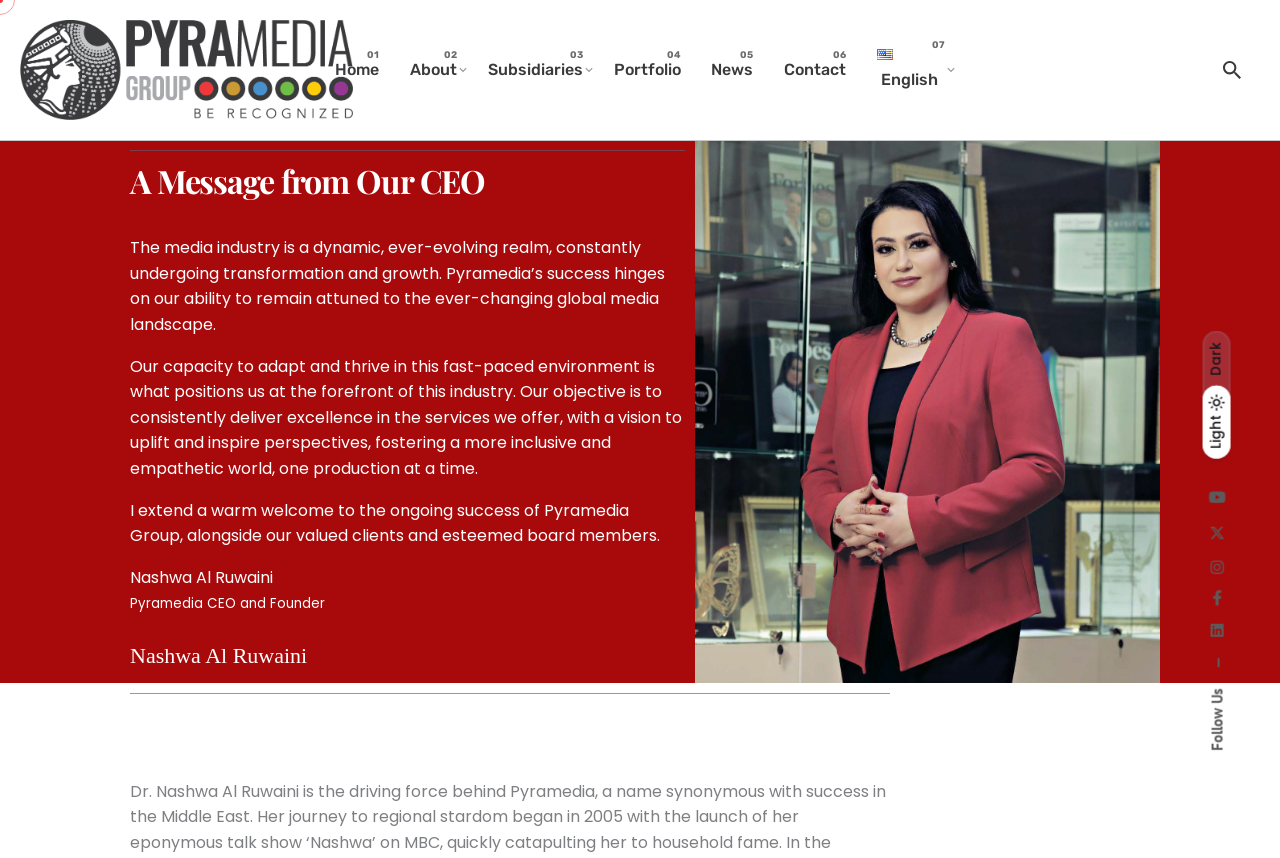Offer a meticulous caption that includes all visible features of the webpage.

The webpage appears to be the official website of Pyramedia Group, with a message from the CEO, Nashwa Al Ruwaini. At the top right corner, there are social media links, including Facebook, Twitter, LinkedIn, and Instagram, accompanied by a "Follow Us" text. Below these links, there are two buttons to switch between light and dark modes.

On the top left side, the Pyramedia Group logo is displayed, along with a navigation menu that includes links to Home, About, Subsidiaries, Portfolio, News, Contact, and English language options.

The main content of the webpage is a message from the CEO, which is divided into three paragraphs. The first paragraph discusses the dynamic nature of the media industry and Pyramedia's ability to adapt to it. The second paragraph outlines the company's objective to deliver excellence in its services and foster a more inclusive and empathetic world. The third paragraph is a welcome message from the CEO to the company's clients and board members.

Below the CEO's message, there is a heading "A Word from the CEO" and the CEO's name and title are displayed. At the top right corner, there is a button with an unknown function.

There are several images on the webpage, including the Pyramedia Group logo, social media icons, and flags representing different languages. The overall layout of the webpage is clean and organized, with clear headings and concise text.